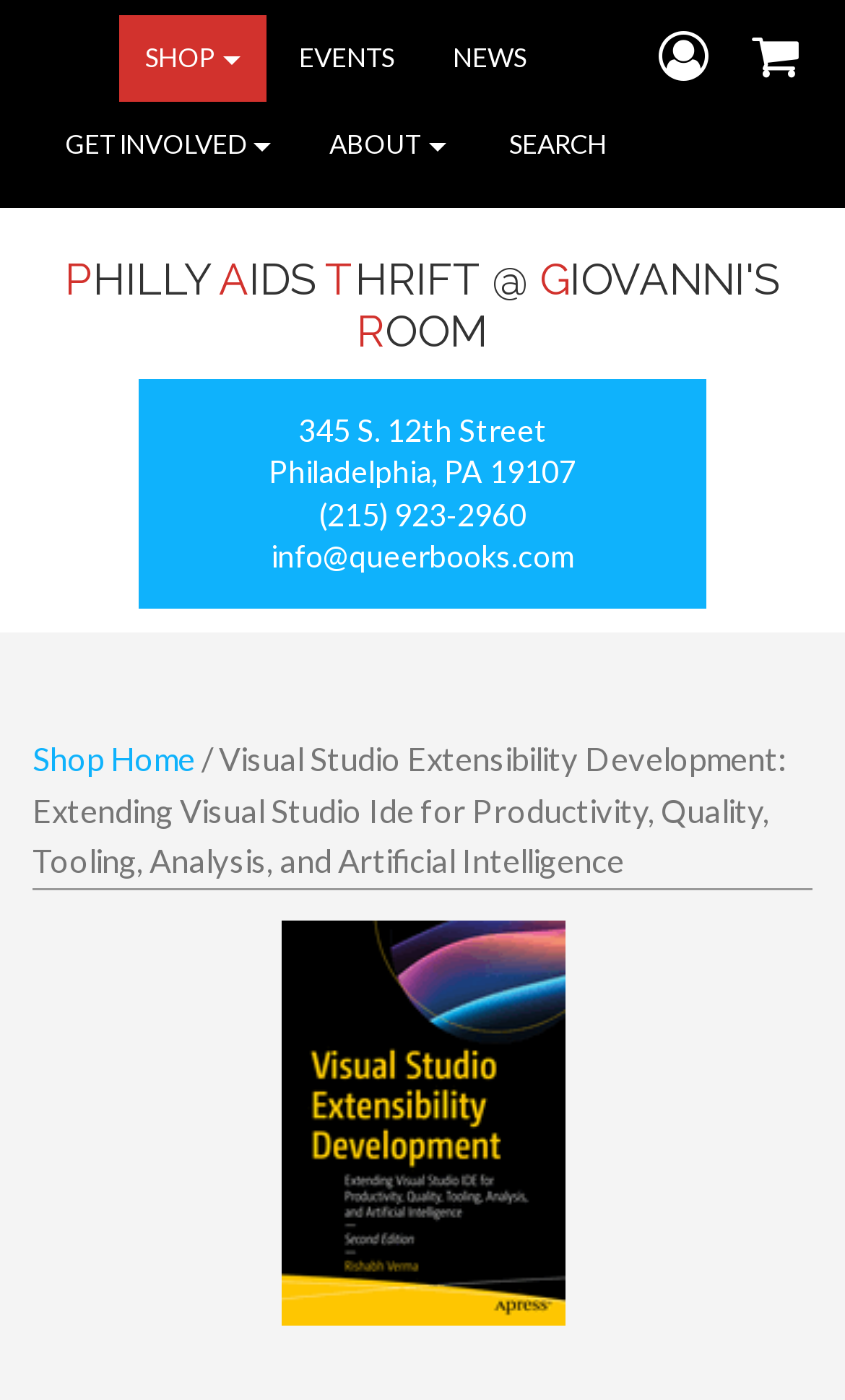Can you give a comprehensive explanation to the question given the content of the image?
What is the book being featured on the webpage?

I determined the answer by examining the navigation element on the webpage, which contains a link with a long text describing a book. The book title is 'Visual Studio Extensibility Development: Extending Visual Studio Ide for Productivity, Quality, Tooling, Analysis, and Artificial Intelligence'.